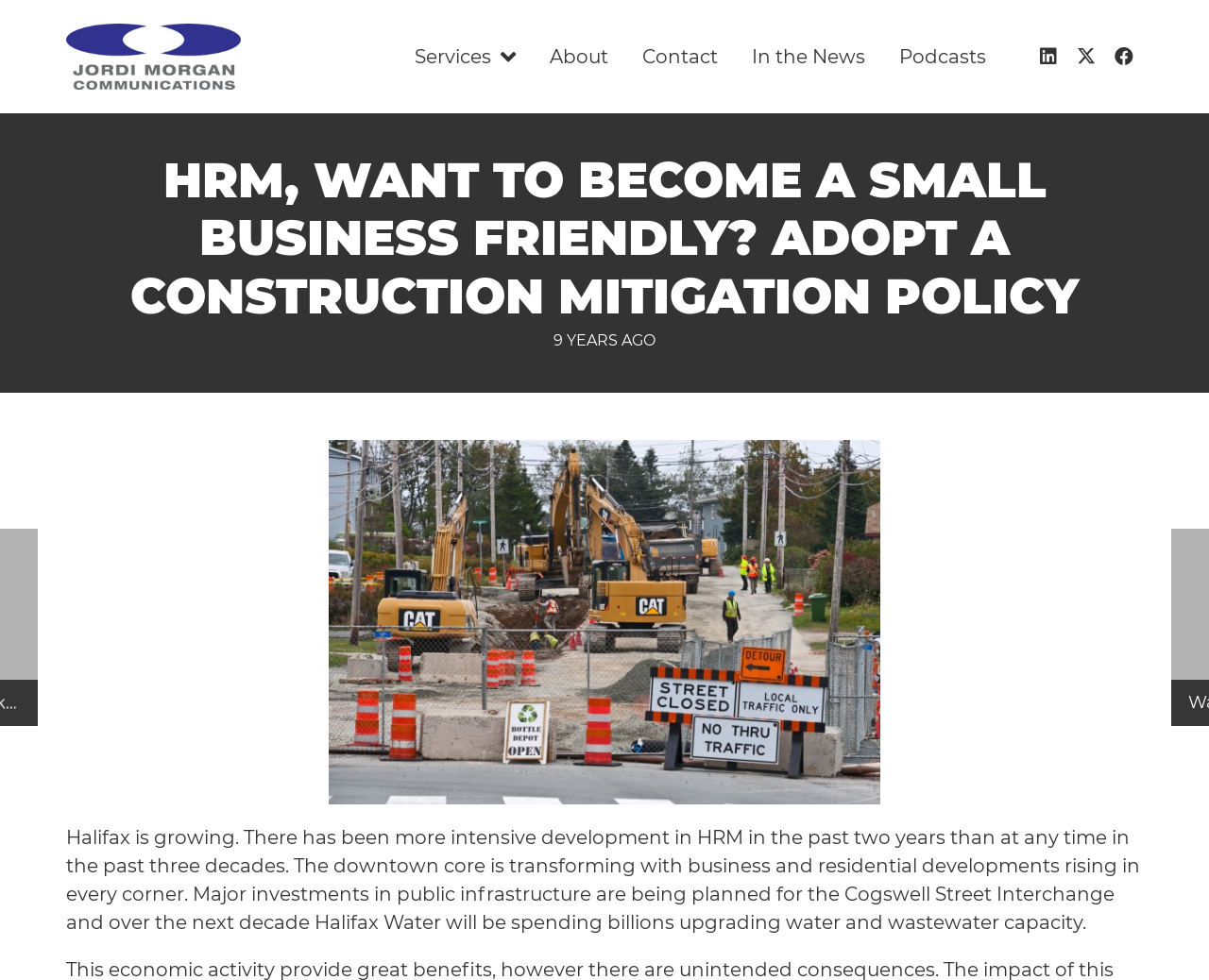Identify the bounding box of the HTML element described here: "Community Development". Provide the coordinates as four float numbers between 0 and 1: [left, top, right, bottom].

None